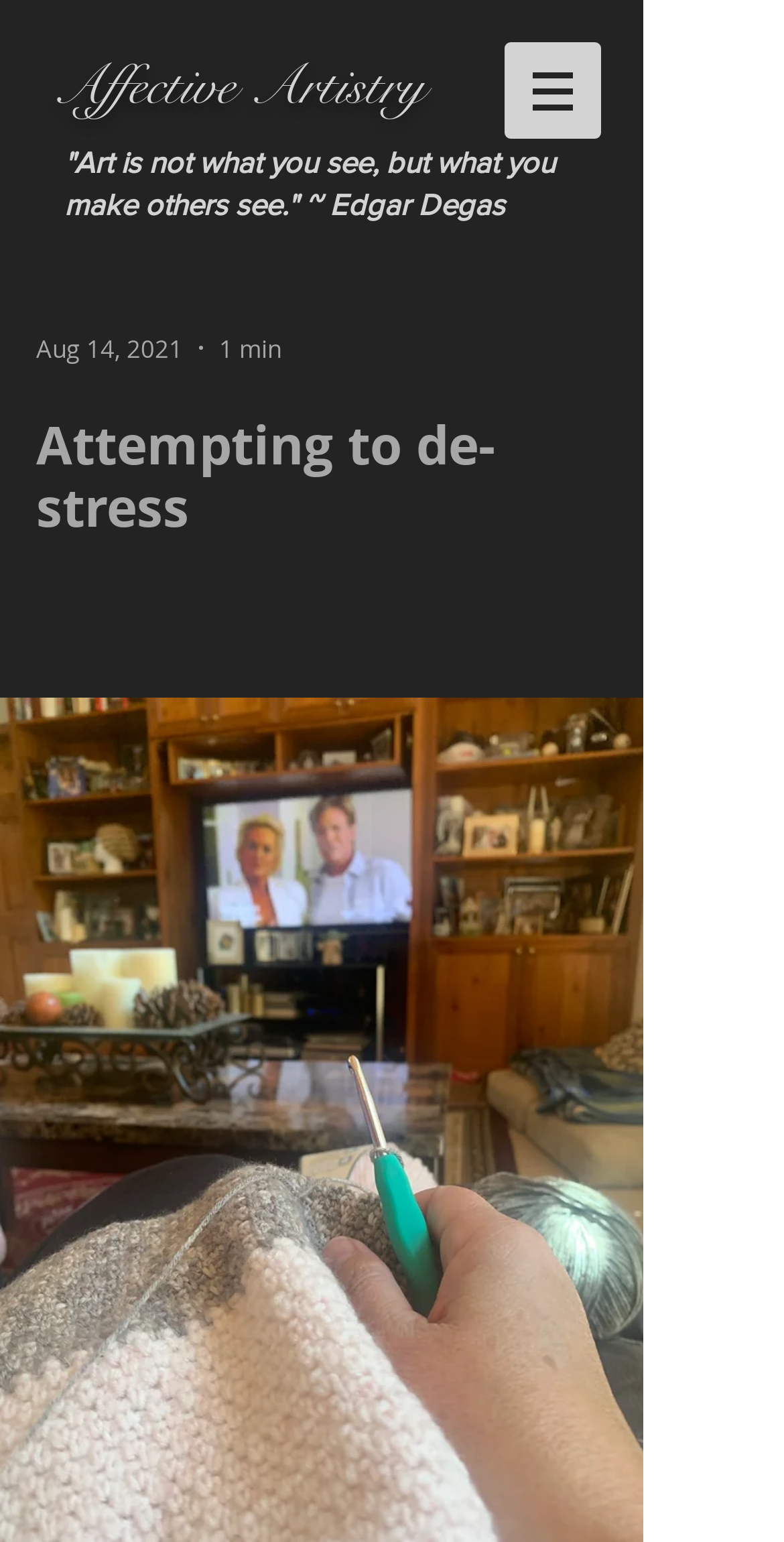Can you look at the image and give a comprehensive answer to the question:
What is the reading time of the post?

I found the reading time of the post by looking at the generic element with the text '1 min' which is located next to the date of the post on the webpage, indicating that it is the estimated reading time of the post.